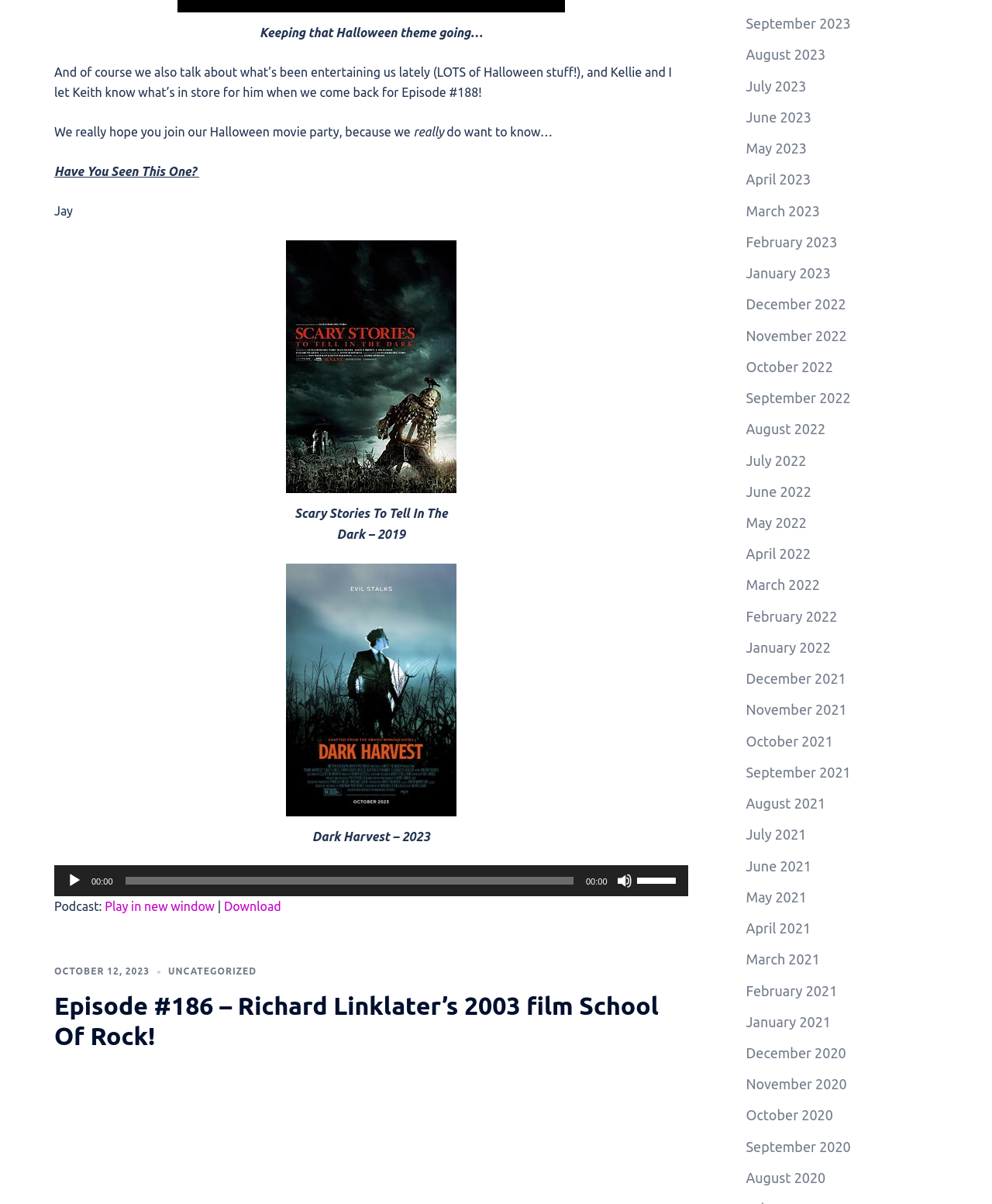Please provide the bounding box coordinates for the element that needs to be clicked to perform the instruction: "Download the podcast". The coordinates must consist of four float numbers between 0 and 1, formatted as [left, top, right, bottom].

[0.226, 0.747, 0.283, 0.759]